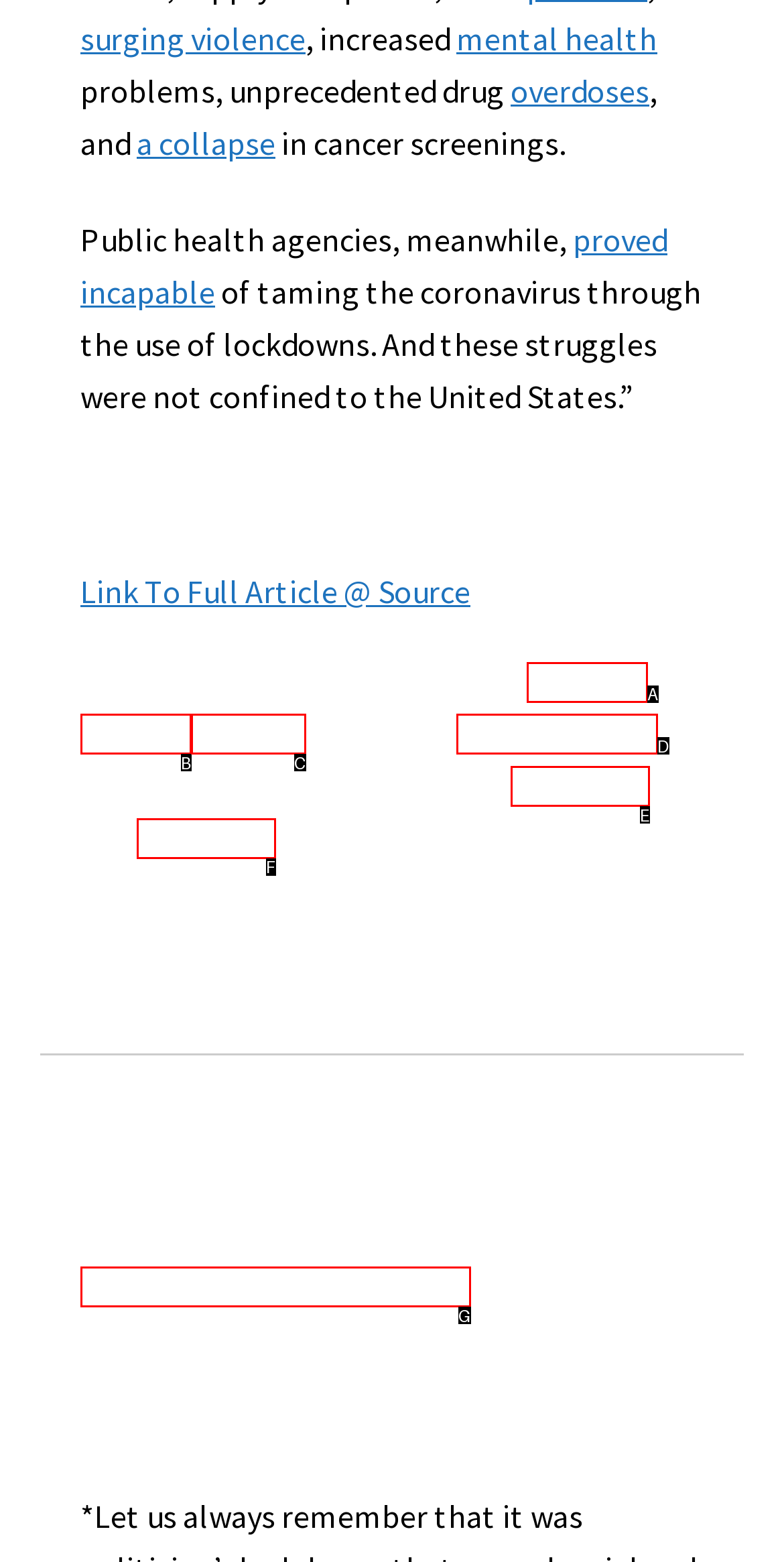Determine the UI element that matches the description: violence
Answer with the letter from the given choices.

C